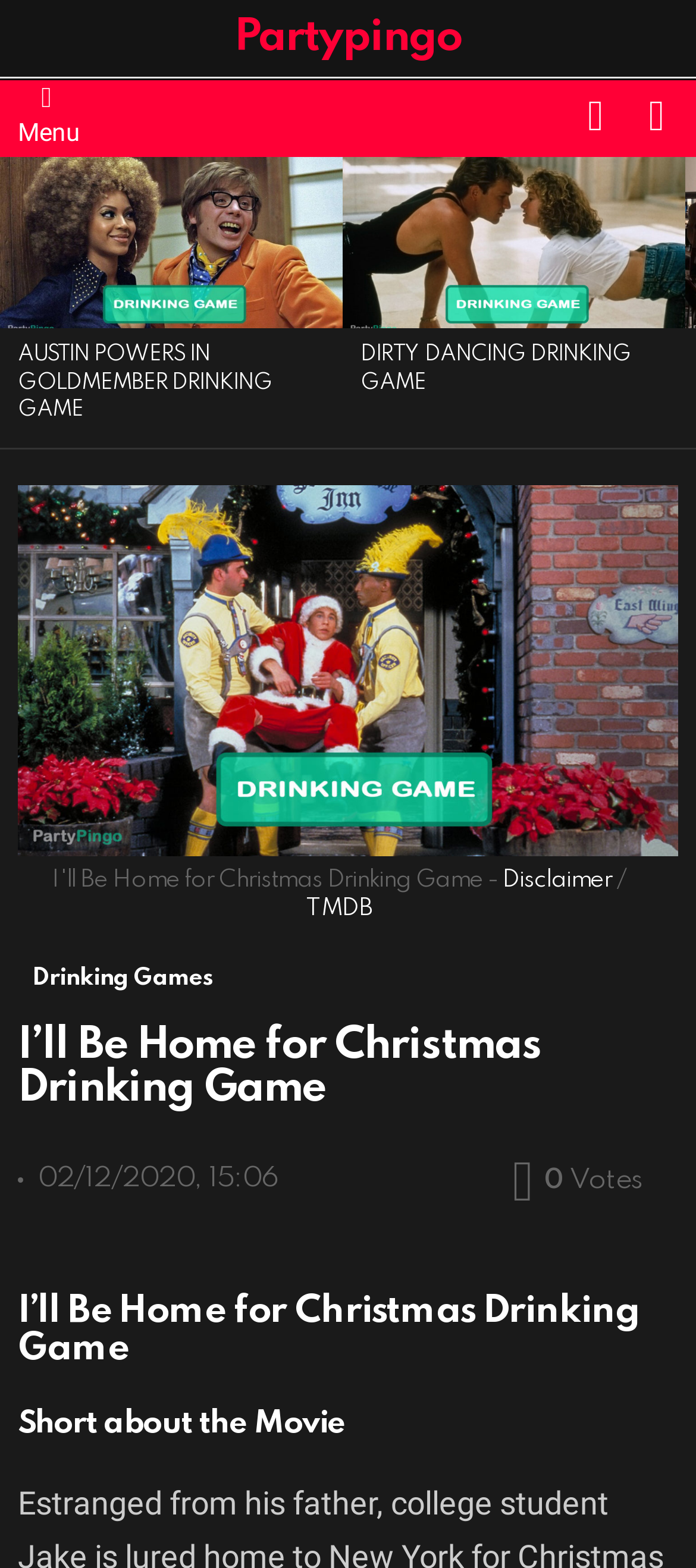Locate the primary headline on the webpage and provide its text.

I’ll Be Home for Christmas Drinking Game